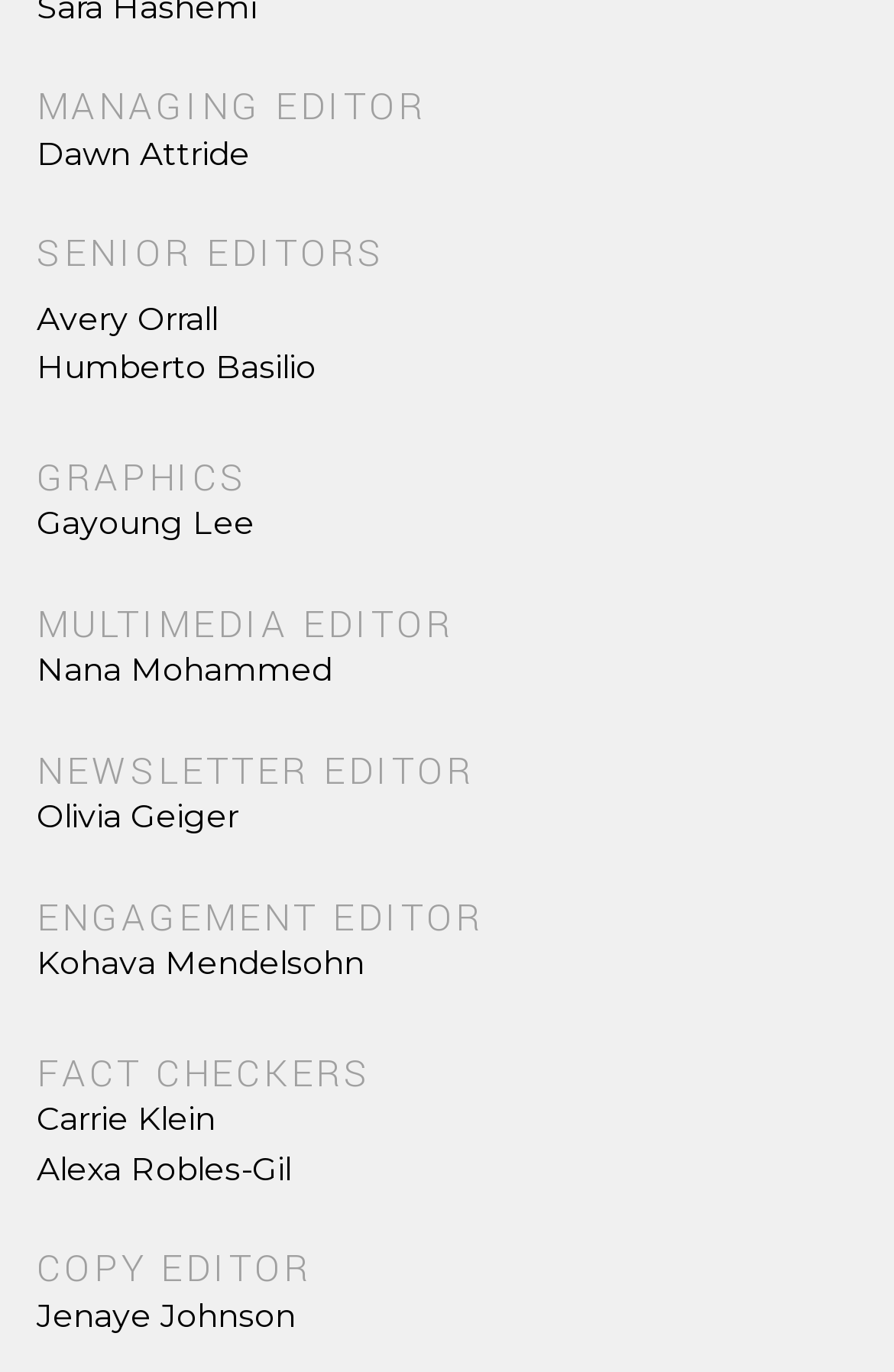Please specify the bounding box coordinates for the clickable region that will help you carry out the instruction: "Visit Avery Orrall's page".

[0.041, 0.216, 0.244, 0.246]